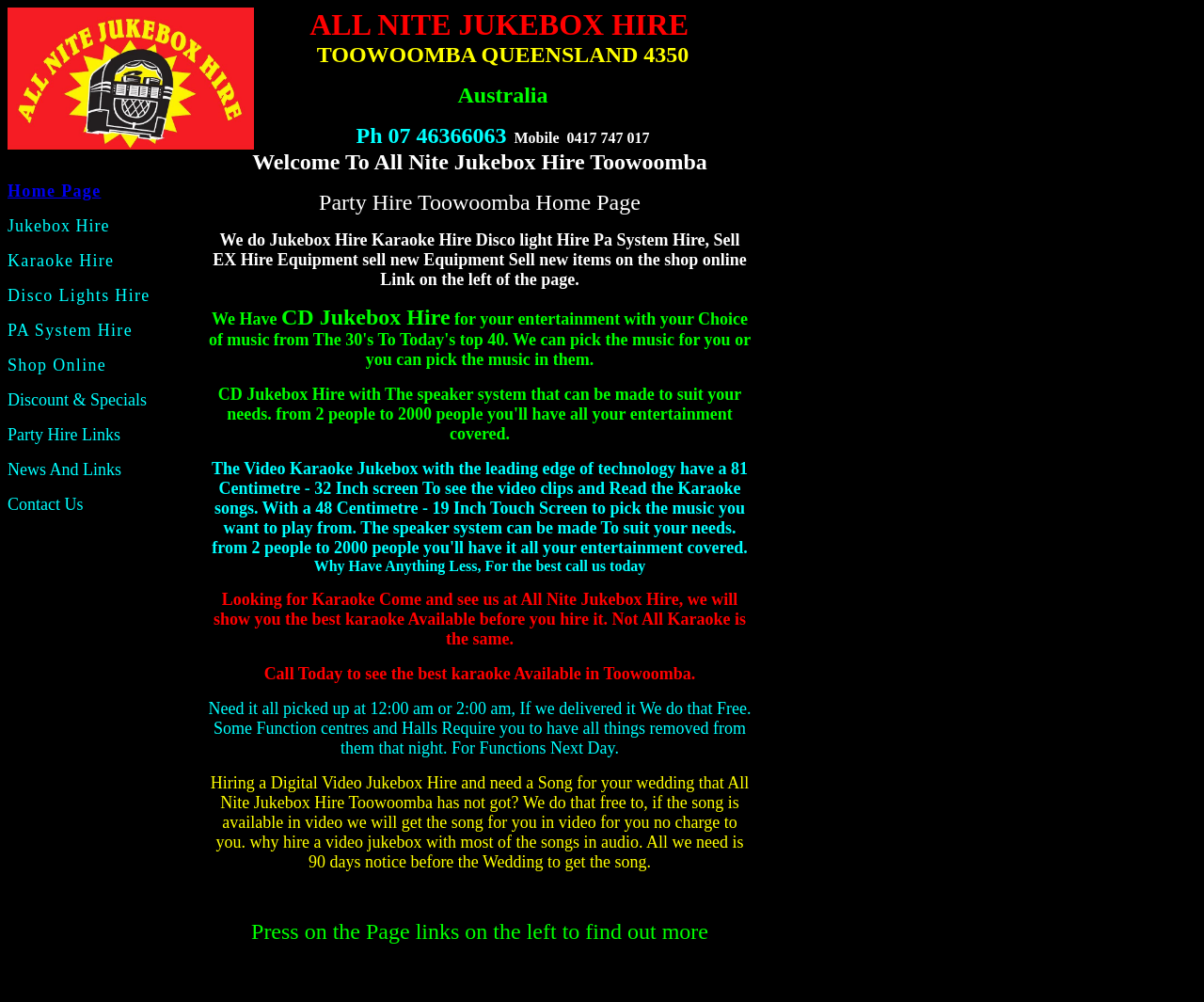What is the location of the party hire service?
Please provide an in-depth and detailed response to the question.

I found the location by looking at the text in the second table cell of the first row, which contains the address and contact information of the party hire service.